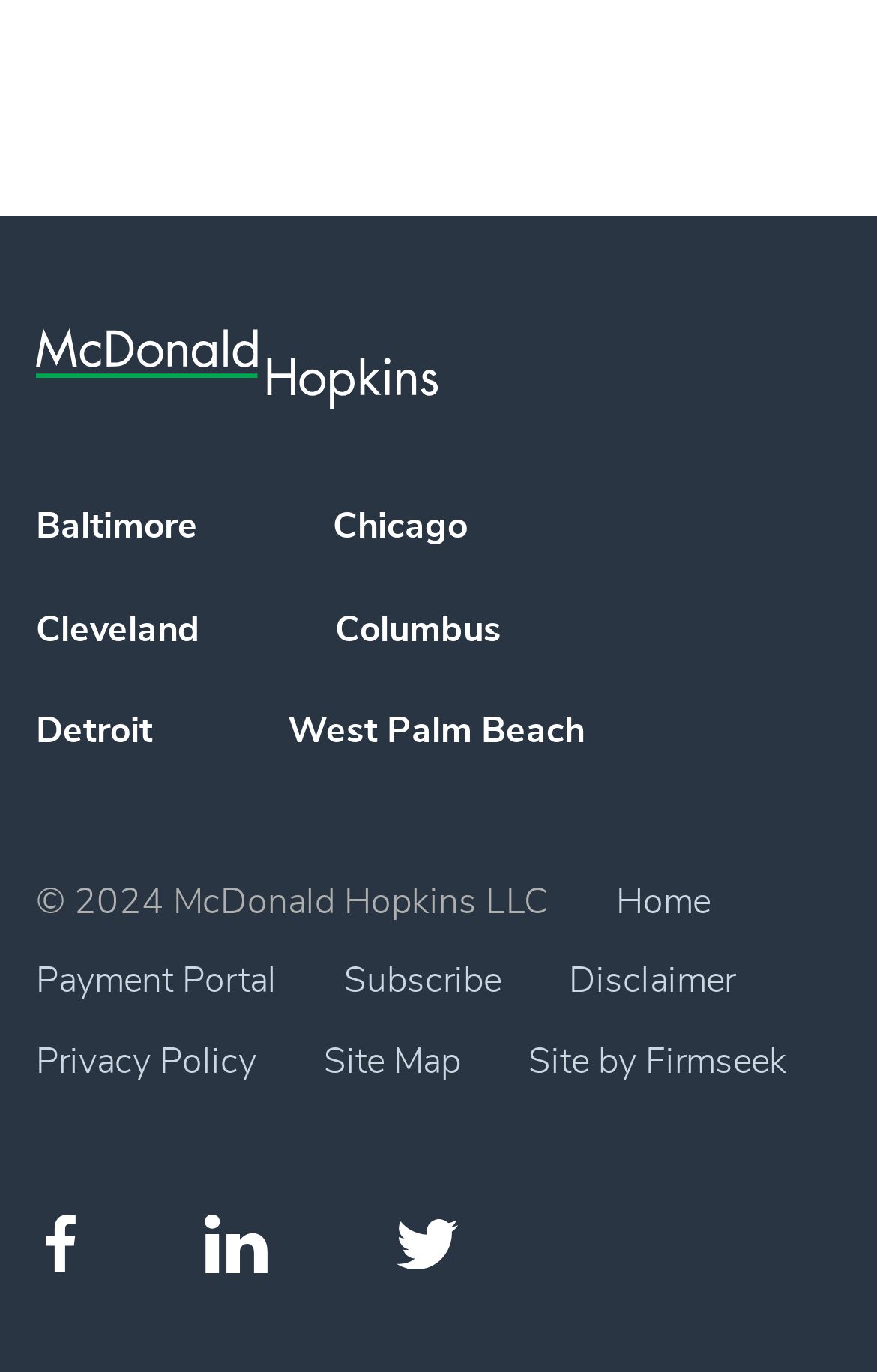Please give a short response to the question using one word or a phrase:
What is the last link in the footer section?

Site by Firmseek